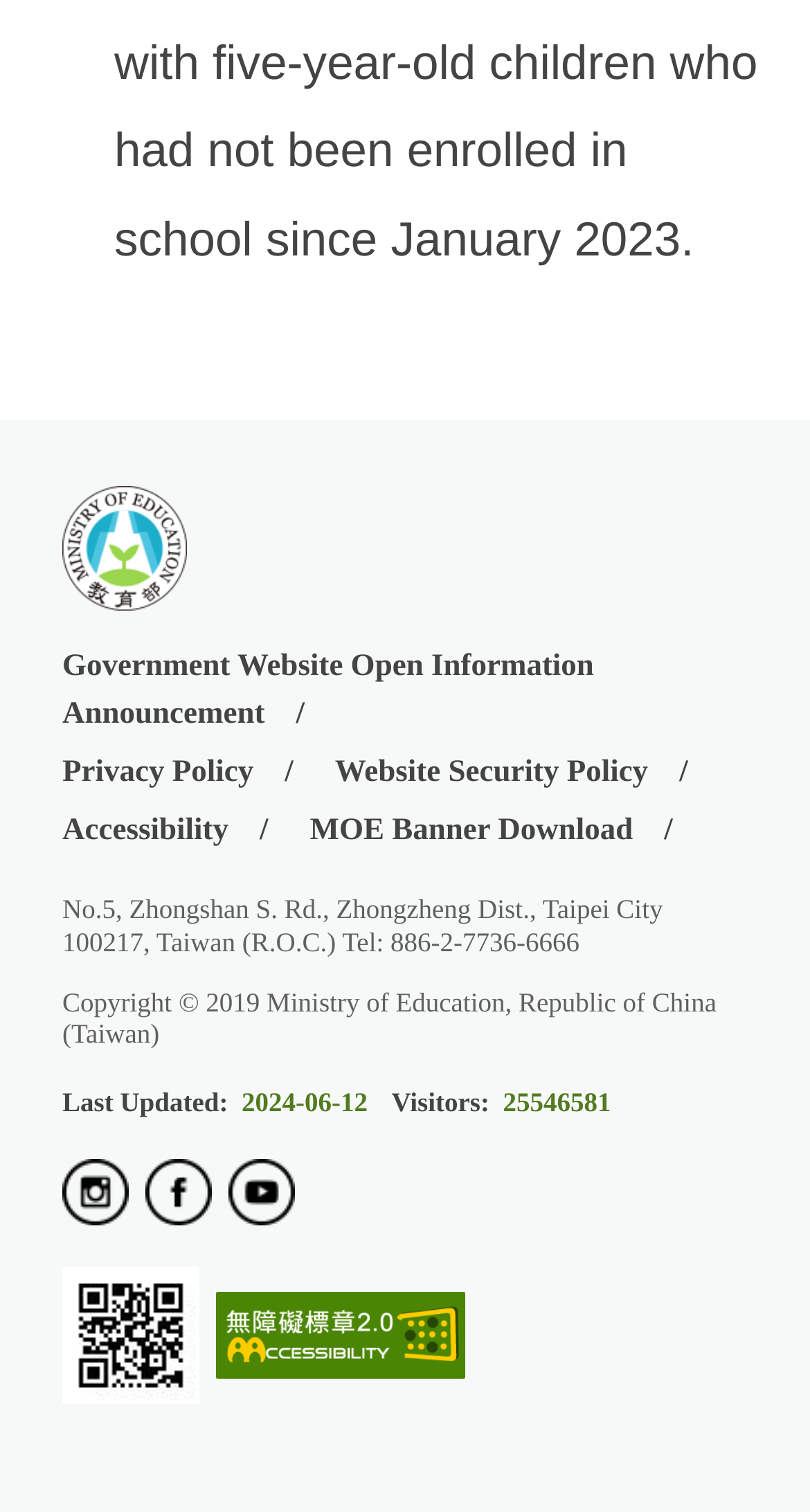Point out the bounding box coordinates of the section to click in order to follow this instruction: "Follow the Ministry on Instagram".

[0.077, 0.767, 0.159, 0.816]